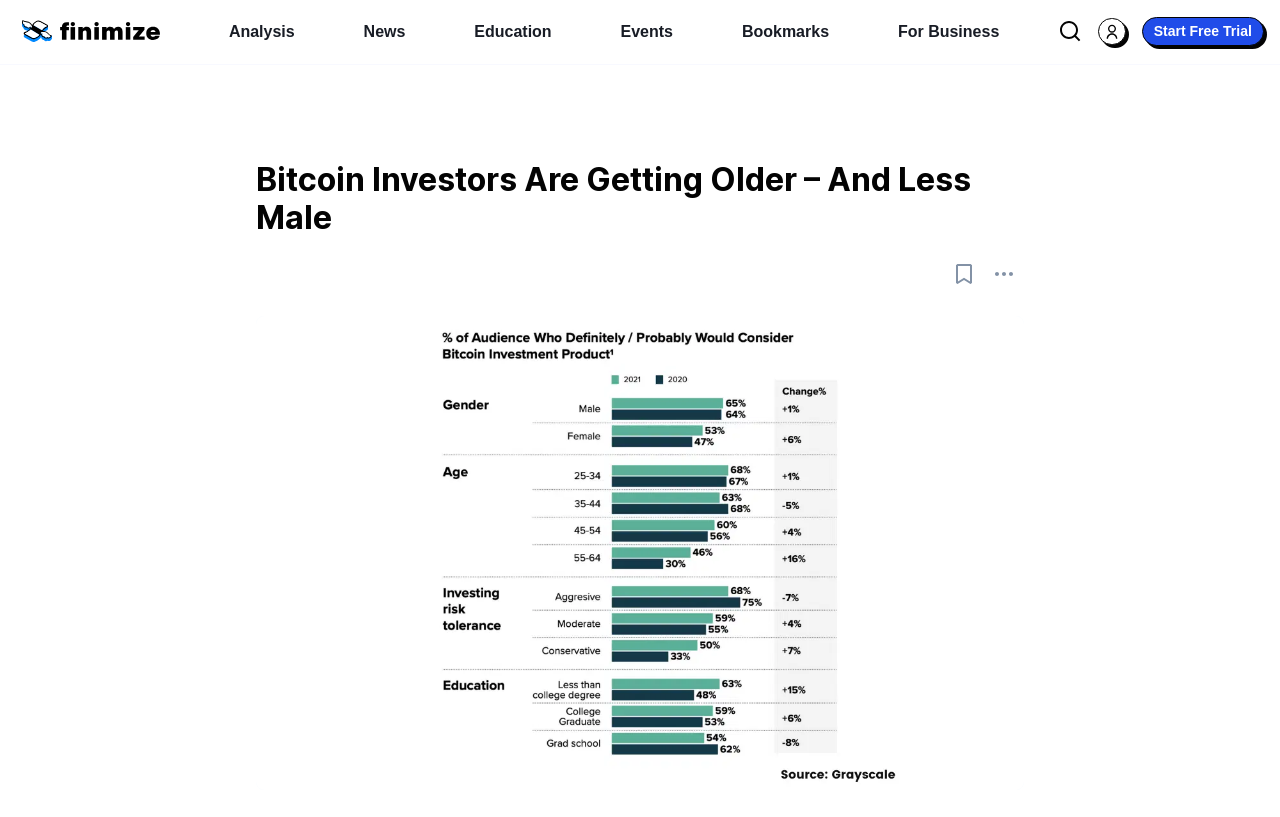Identify the bounding box coordinates for the UI element that matches this description: "aria-label="open share content dropdown"".

[0.769, 0.311, 0.8, 0.367]